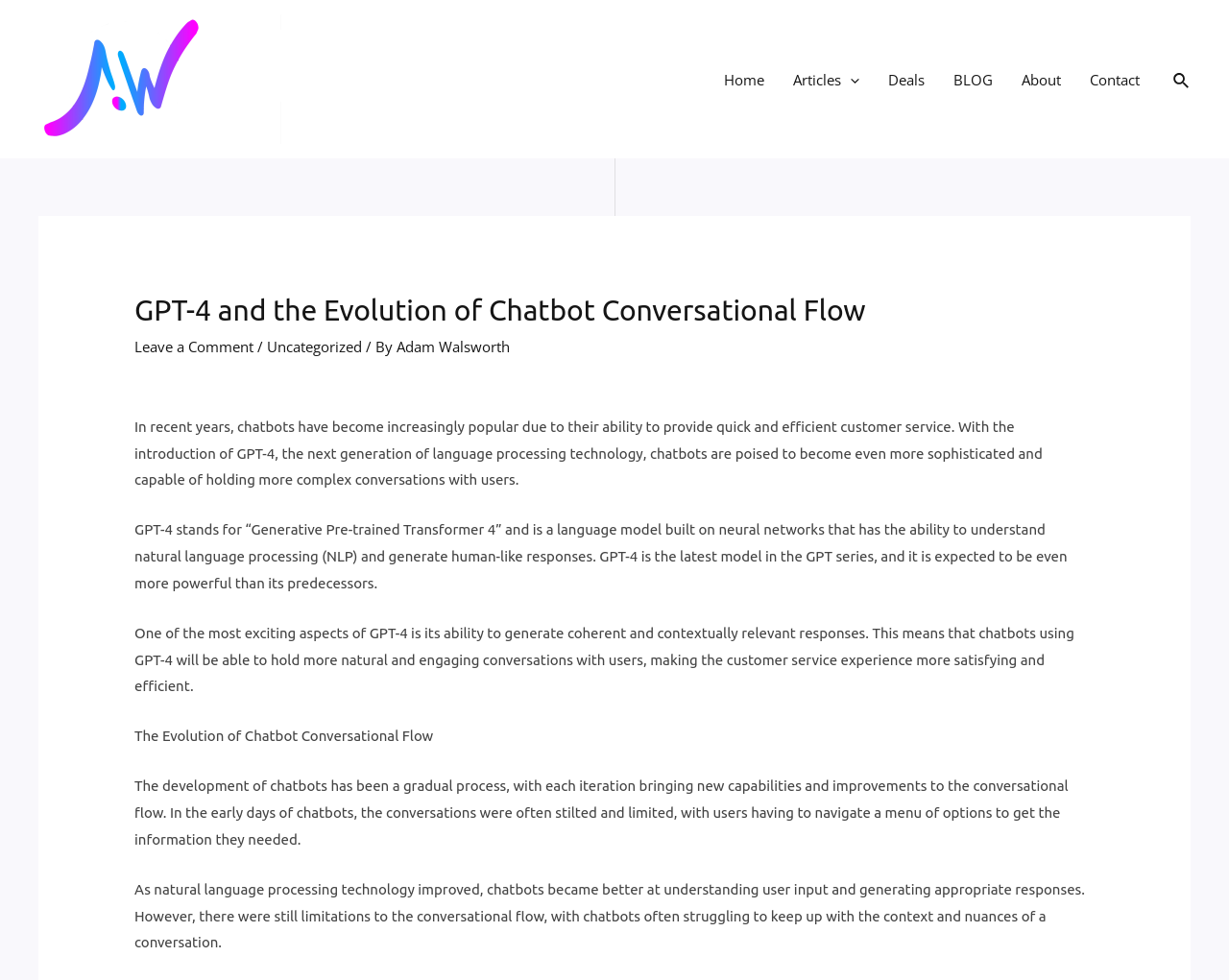Determine the bounding box coordinates for the area you should click to complete the following instruction: "Read the article by Adam Walsworth".

[0.031, 0.069, 0.281, 0.089]